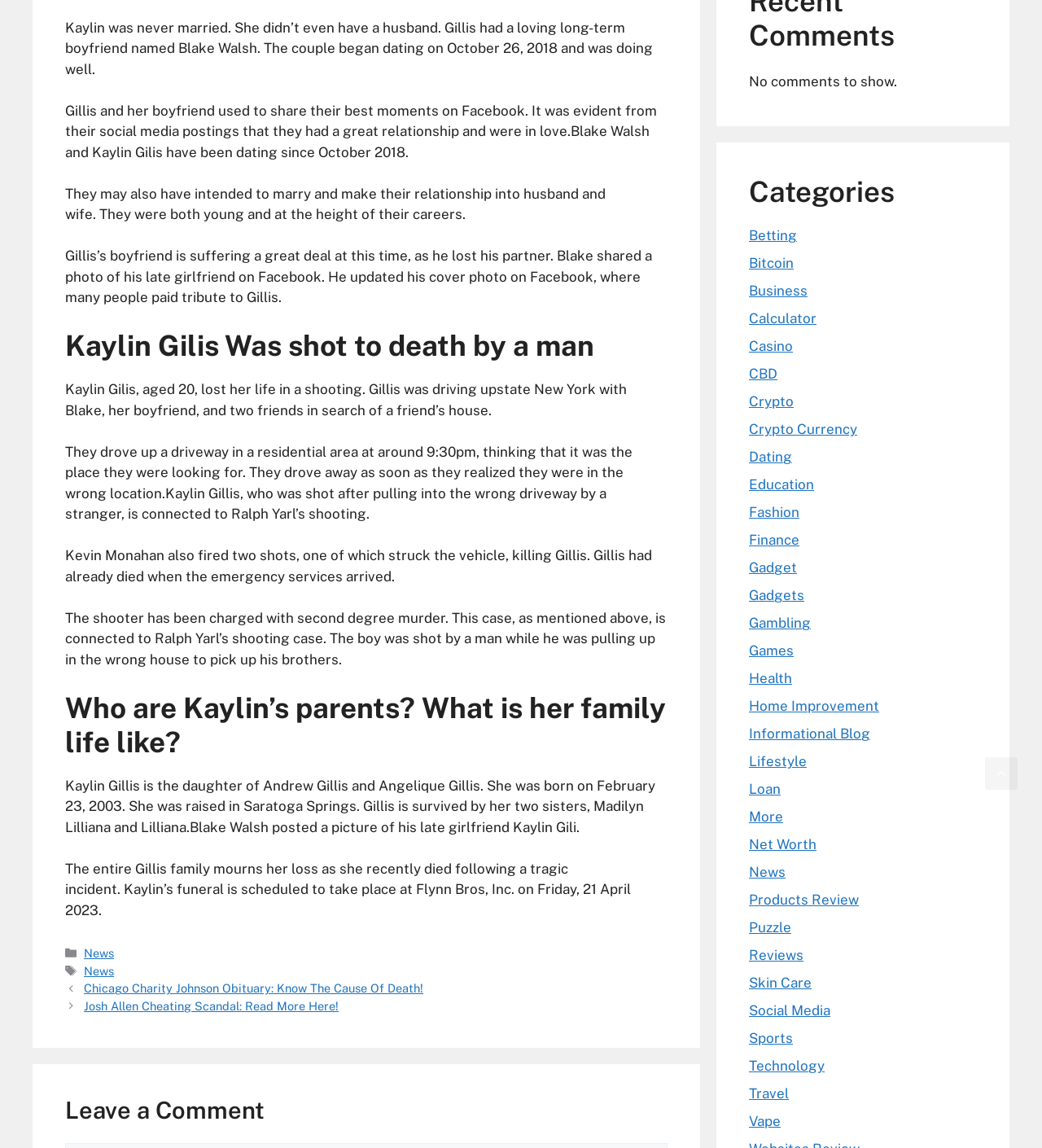Please identify the bounding box coordinates of the clickable area that will allow you to execute the instruction: "Subscribe to the newsletter".

None